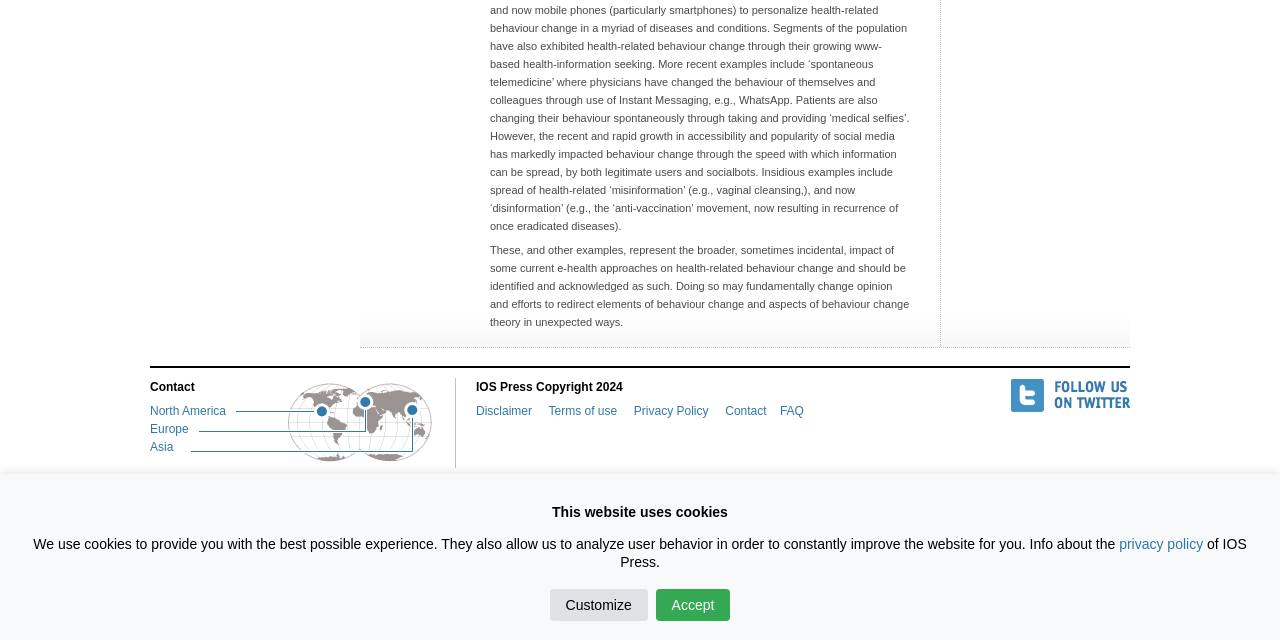Locate the bounding box of the UI element based on this description: "Terms of use". Provide four float numbers between 0 and 1 as [left, top, right, bottom].

[0.428, 0.631, 0.485, 0.653]